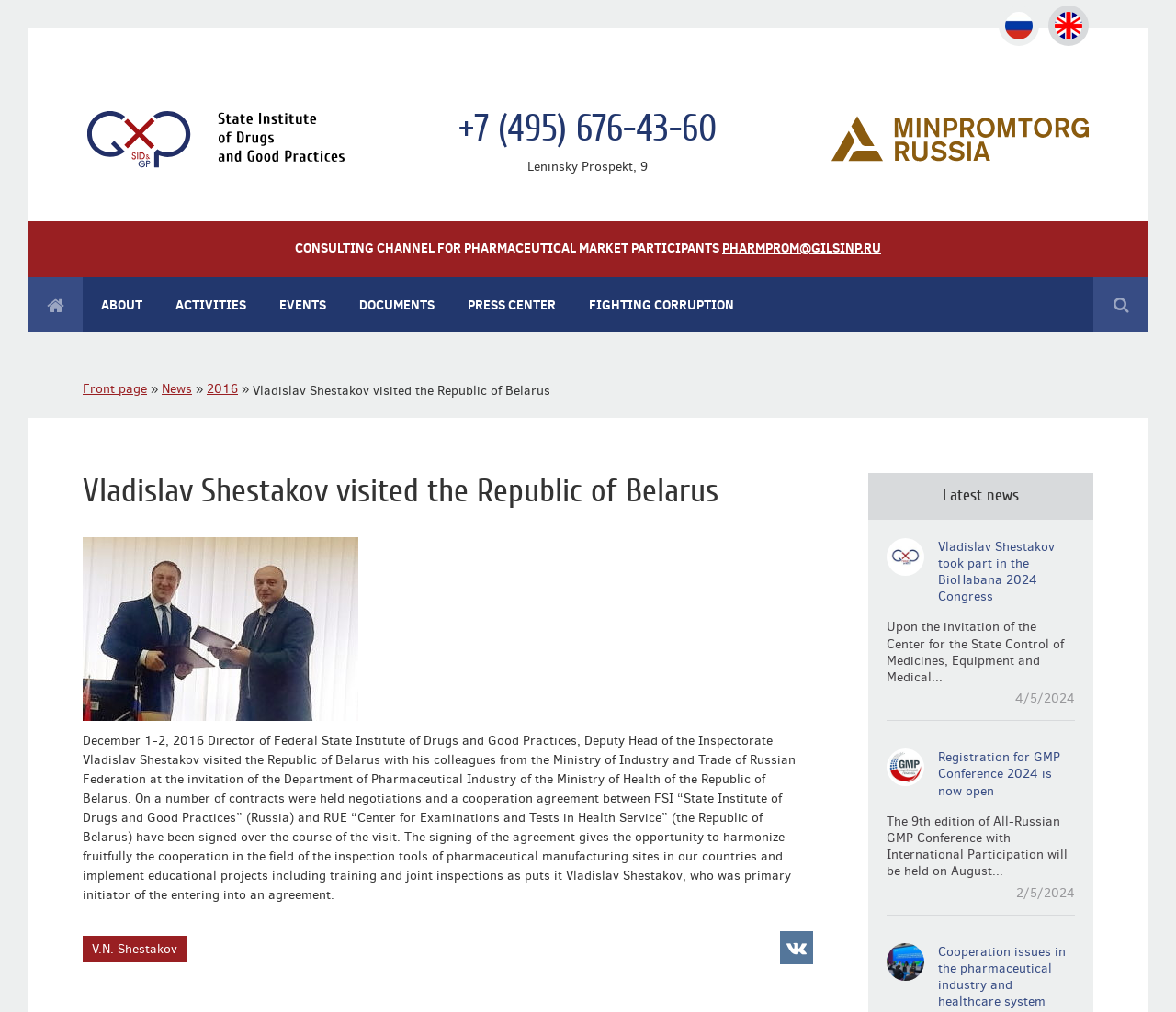Locate the bounding box coordinates of the element that should be clicked to fulfill the instruction: "Read the message from Director".

[0.07, 0.328, 0.23, 0.362]